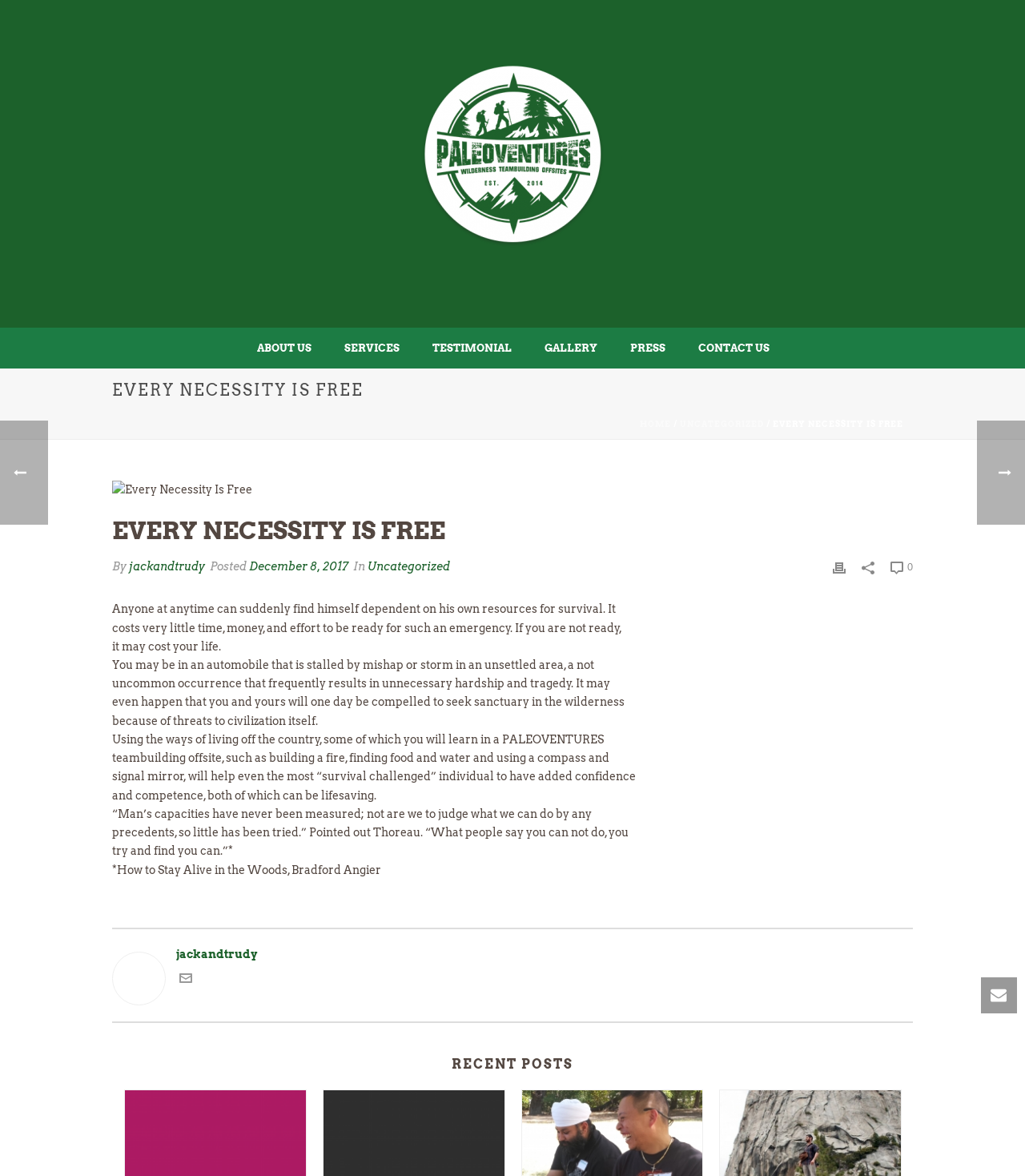Find the bounding box coordinates of the clickable element required to execute the following instruction: "Click on the 'HOME' link". Provide the coordinates as four float numbers between 0 and 1, i.e., [left, top, right, bottom].

[0.624, 0.356, 0.655, 0.364]